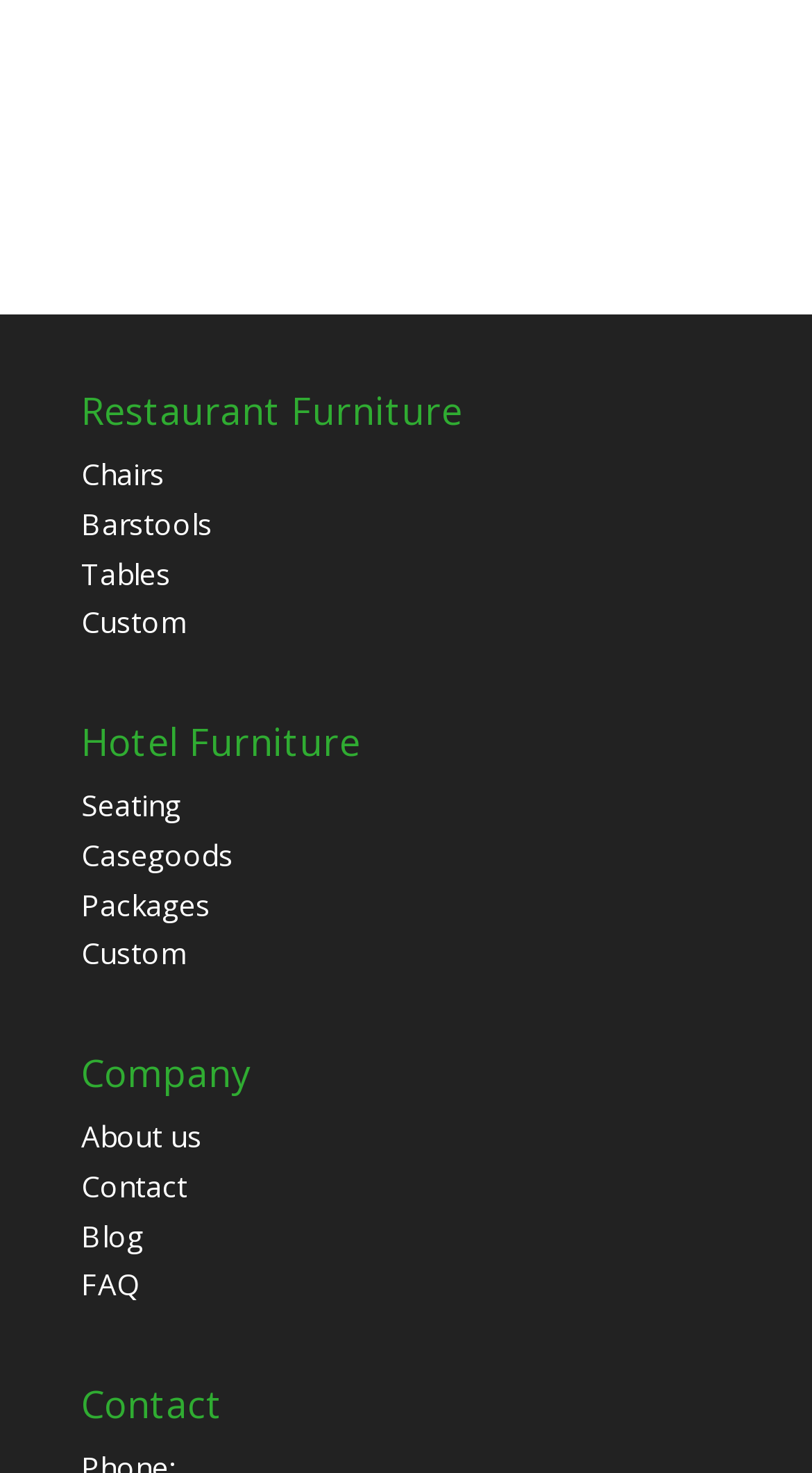Please provide a detailed answer to the question below based on the screenshot: 
What is the last link listed under 'Hotel Furniture'?

The last link listed under the 'Hotel Furniture' heading is 'Custom', which is likely a category for custom hotel furniture.